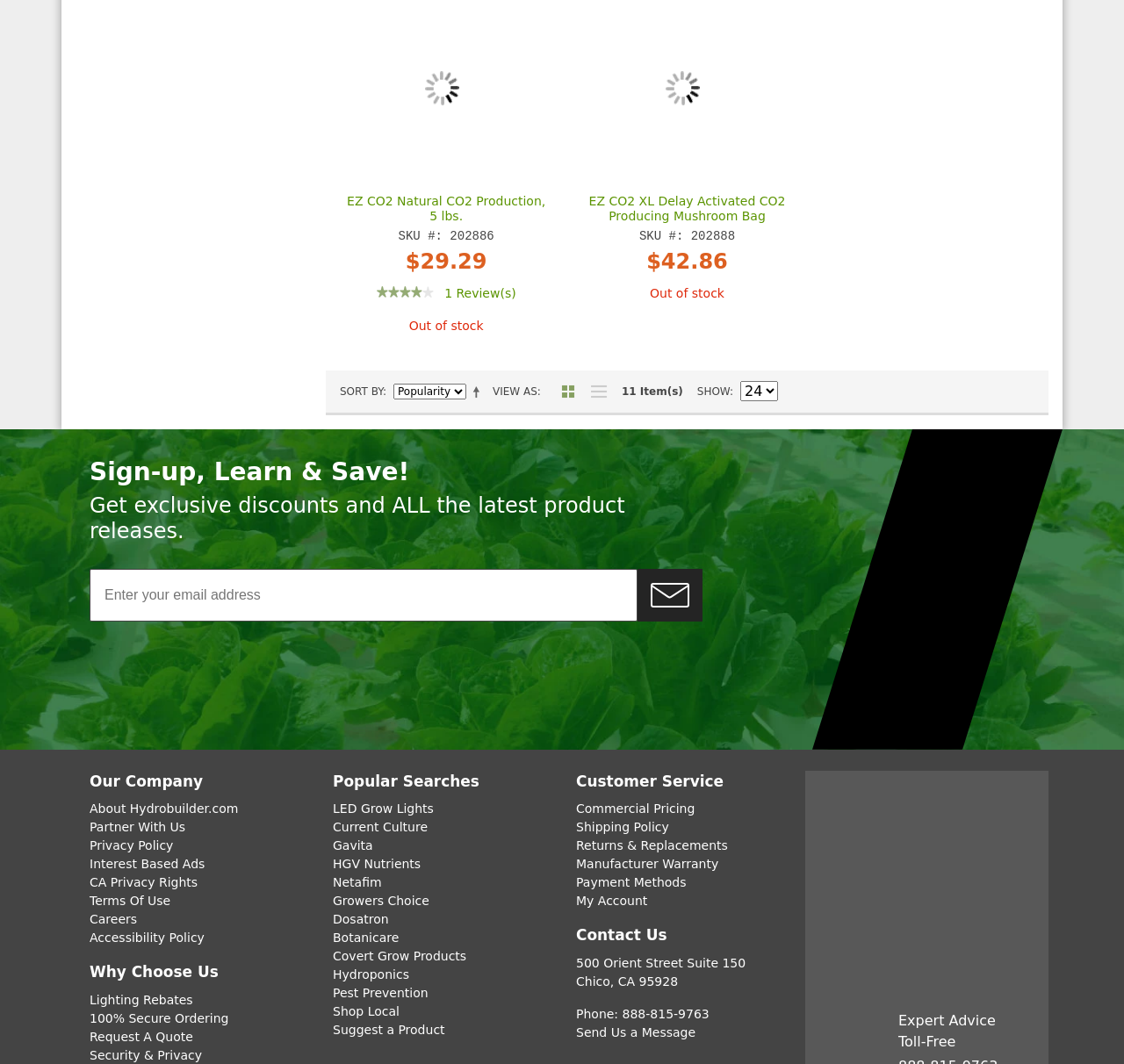Provide a one-word or brief phrase answer to the question:
What is the company name of the website?

Hydrobuilder.com